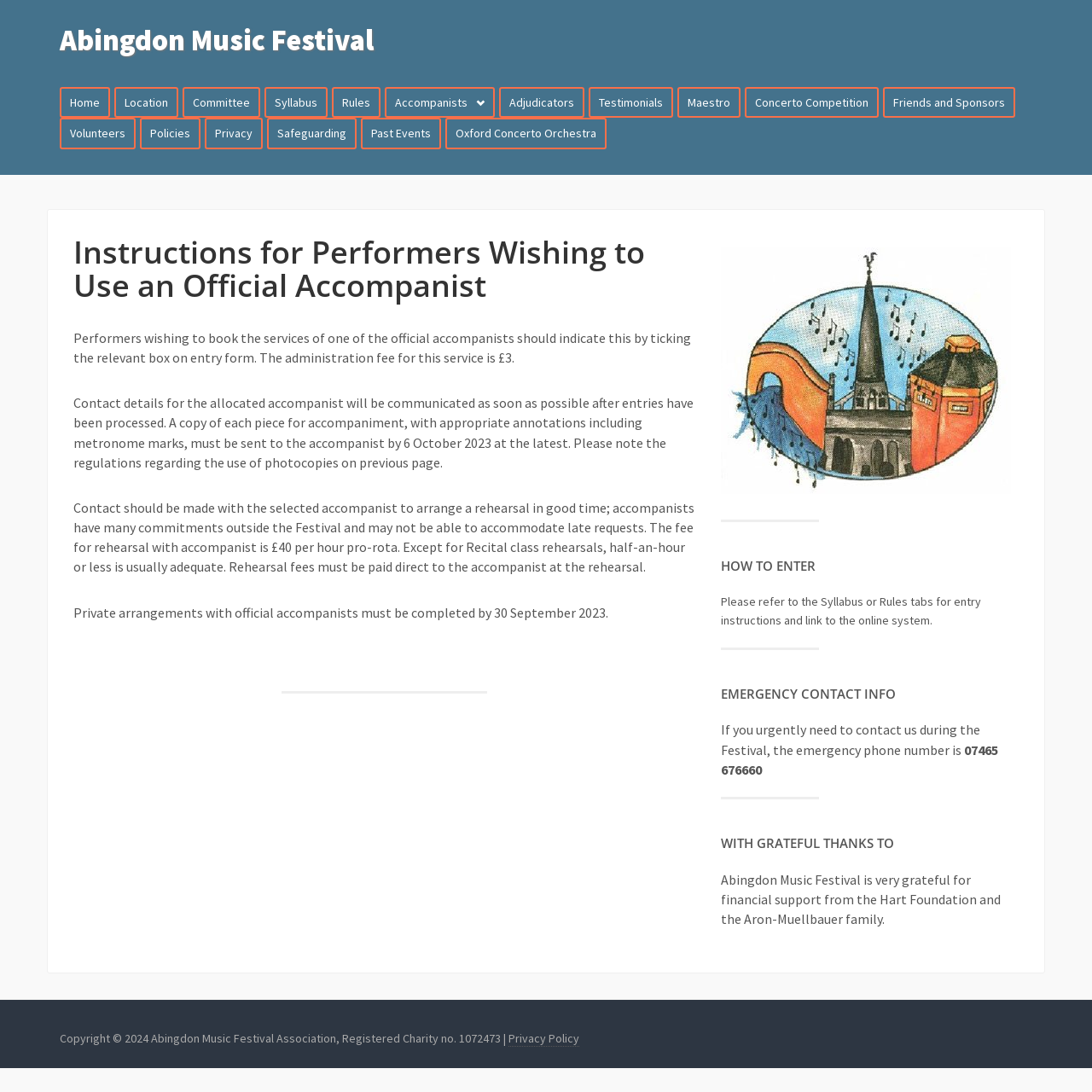Please determine the bounding box coordinates for the element that should be clicked to follow these instructions: "Click on the 'Privacy Policy' link".

[0.466, 0.944, 0.53, 0.958]